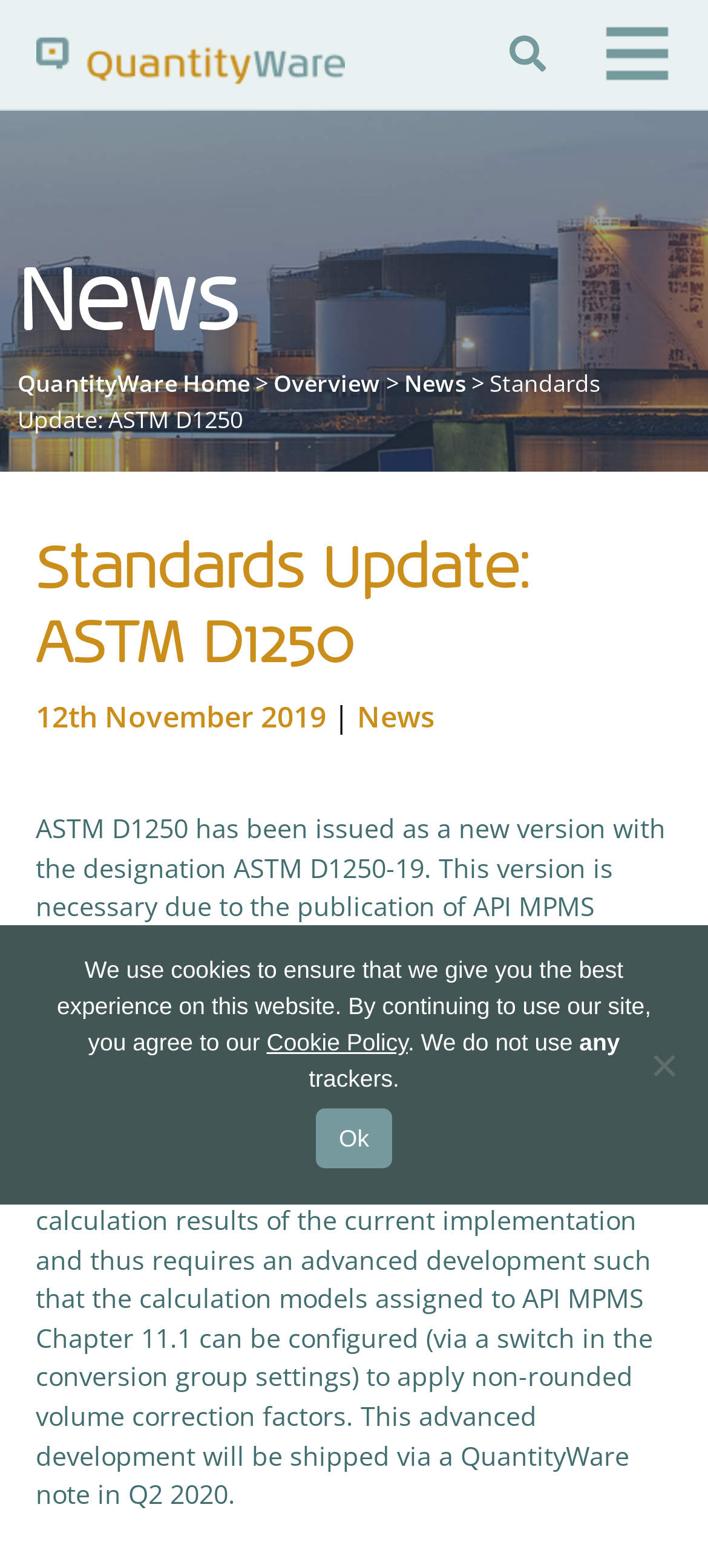What is the impact of the ASTM D1250-19 modification?
Provide a well-explained and detailed answer to the question.

The modification in ASTM D1250-19 requires the use of non-rounded volume correction factors, which affects the calculation results of the current implementation, and thus requires an advanced development to be shipped via a QuantityWare note in Q2 2020.